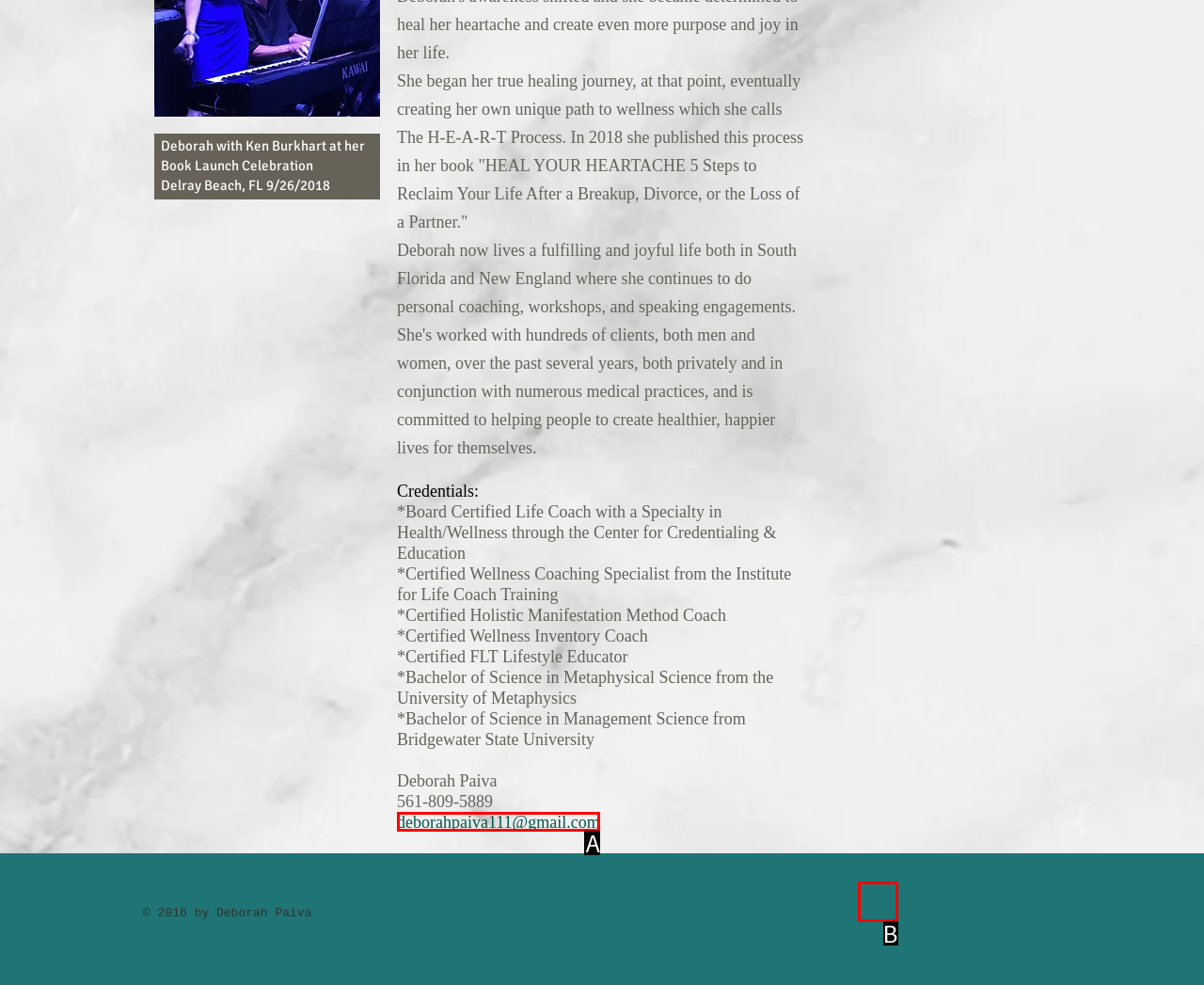Using the provided description: aria-label="Facebook - White Circle", select the HTML element that corresponds to it. Indicate your choice with the option's letter.

B